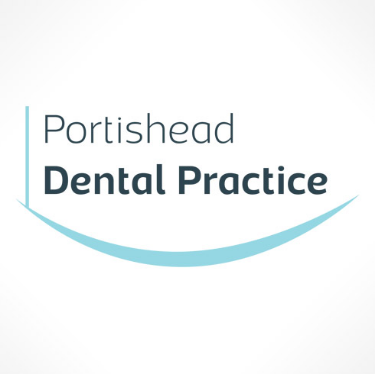Detail the scene depicted in the image with as much precision as possible.

This image showcases the logo for "Portishead Dental Practice." The design features a modern and clean aesthetic, emphasizing professionalism and care. The text is presented in a contemporary sans-serif font, with "Portishead" in a lighter weight, accentuated by a vertical line to the left. Below it, "Dental Practice" is displayed prominently in bold, dark lettering, conveying reliability and expertise. A smooth blue curve underneath adds a friendly and welcoming touch, suggesting a focus on patient comfort. The overall composition reflects a commitment to high-quality dental care in the Portishead area.